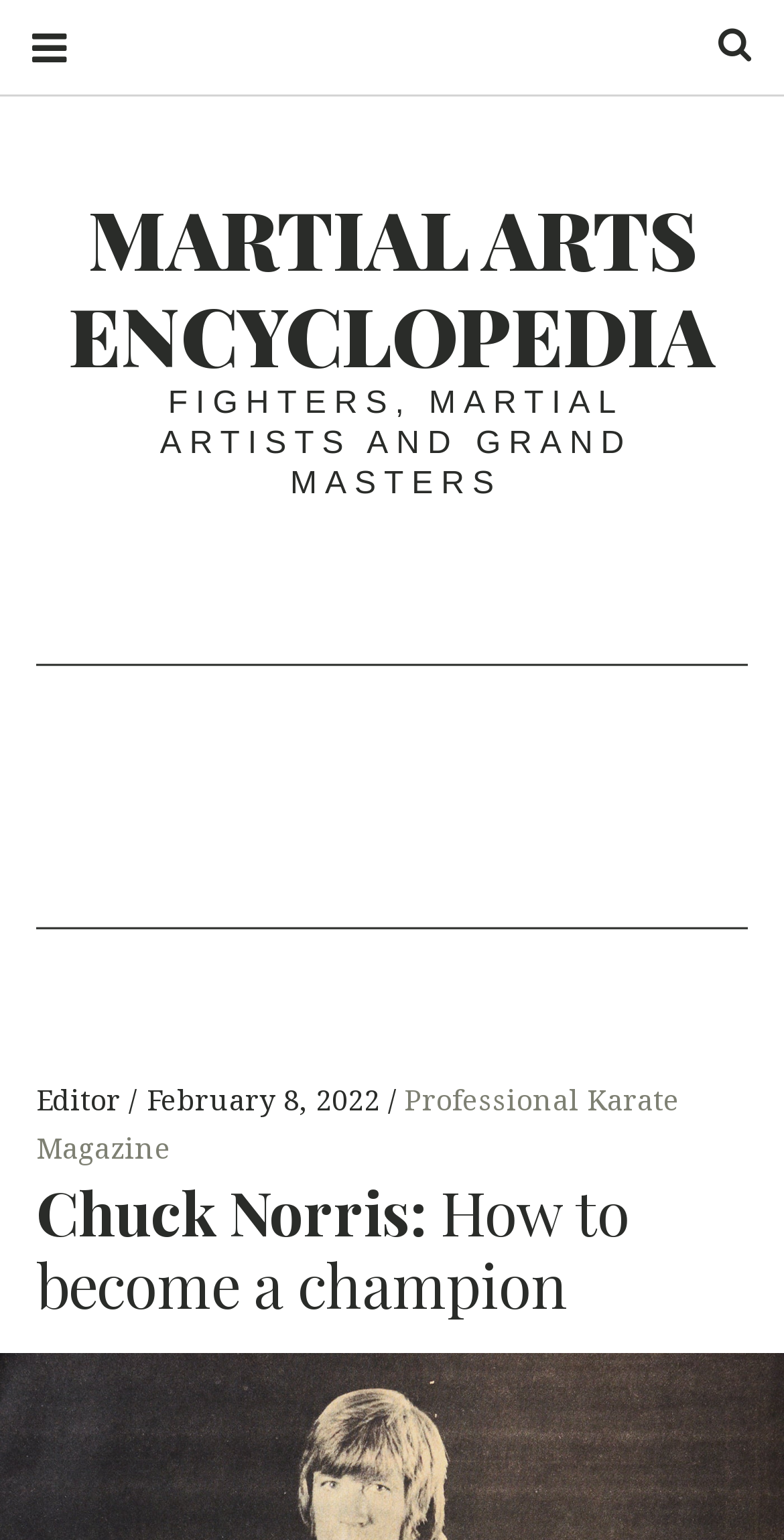Write a detailed summary of the webpage.

The webpage is about Chuck Norris and martial arts, with a focus on becoming a champion. At the top of the page, there is a large heading that reads "MARTIAL ARTS ENCYCLOPEDIA" with a link to the same title. Below this heading, there is a static text that lists "FIGHTERS, MARTIAL ARTISTS AND GRAND MASTERS".

On the left side of the page, there is a button with an icon, which is likely a menu or navigation button. Below this button, there is a section with several links, including "Editor", a date "February 8, 2022", and "Professional Karate Magazine". This section appears to be a header or a navigation menu.

The main content of the page is headed by a title "Chuck Norris: How to become a champion", which is located below the navigation menu. There is also an iframe on the page, which is likely an advertisement, and it takes up a significant portion of the page.

At the top right corner of the page, there is a search button with a magnifying glass icon.